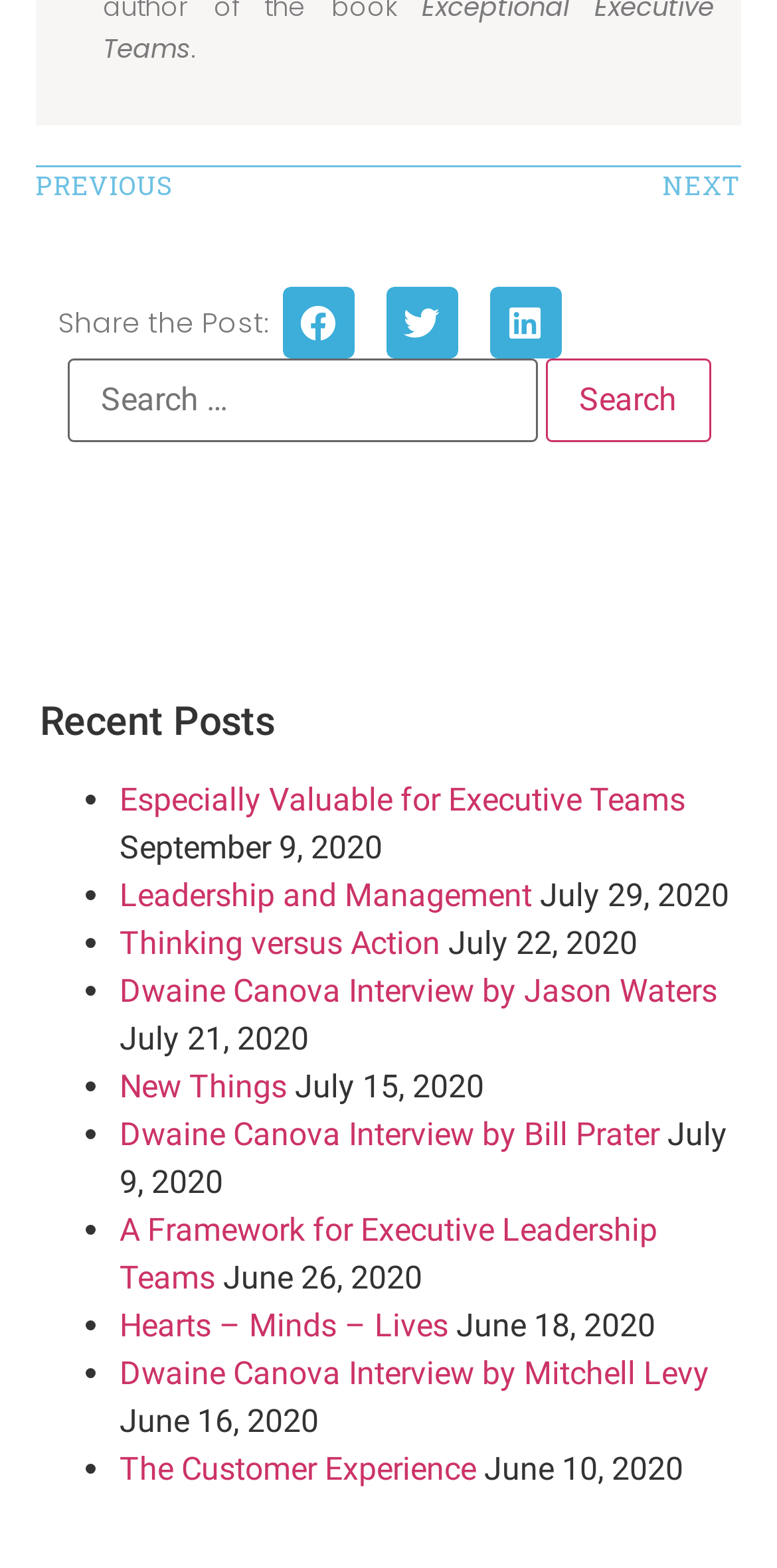What type of content is listed under 'Recent Posts'?
Answer the question with detailed information derived from the image.

The list of items under 'Recent Posts' contains links with titles such as 'Especially Valuable for Executive Teams', 'Leadership and Management', and 'Thinking versus Action', along with their corresponding dates, indicating that they are blog posts.